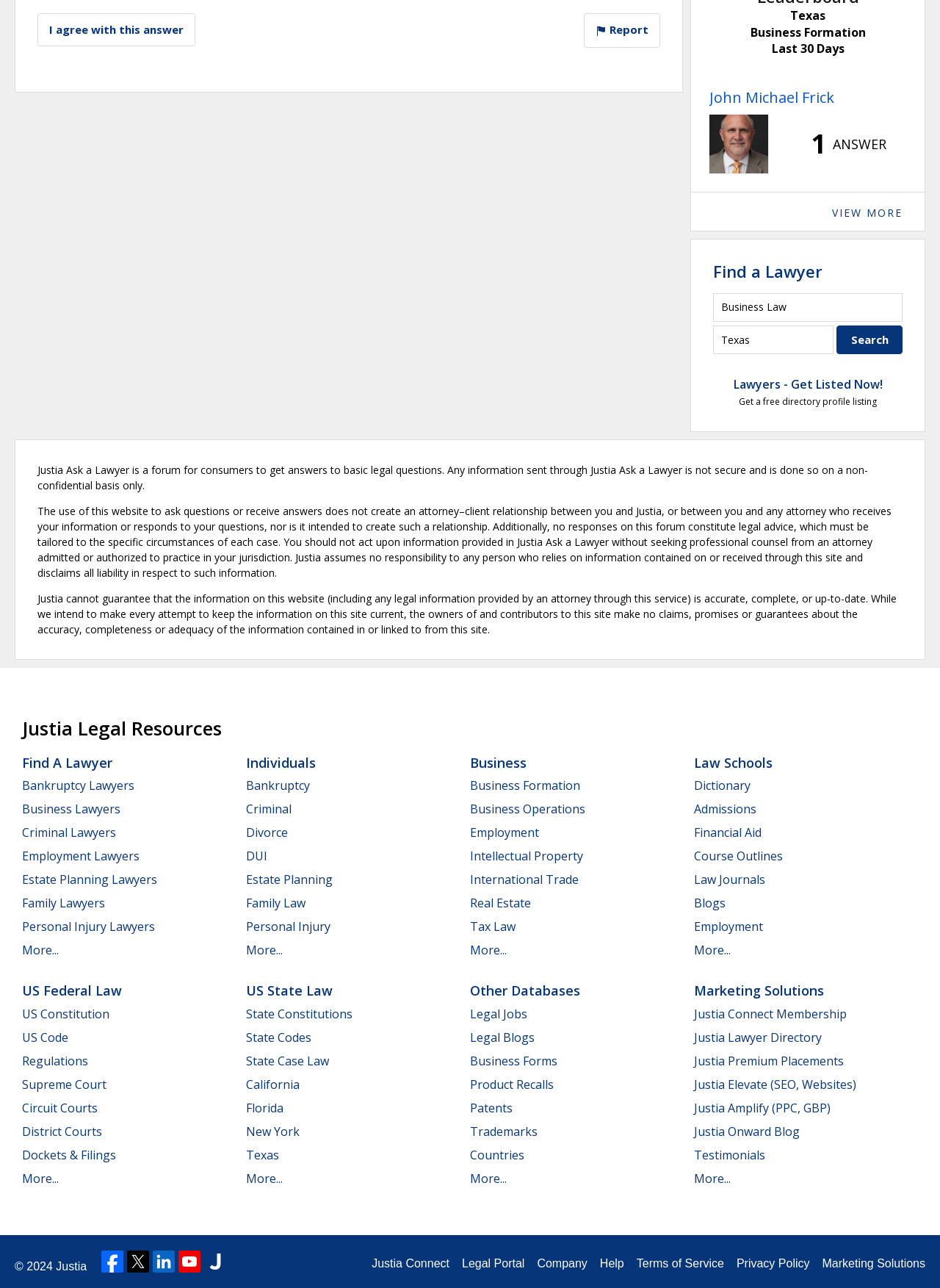Please specify the bounding box coordinates of the element that should be clicked to execute the given instruction: 'View more answers'. Ensure the coordinates are four float numbers between 0 and 1, expressed as [left, top, right, bottom].

[0.885, 0.159, 0.96, 0.171]